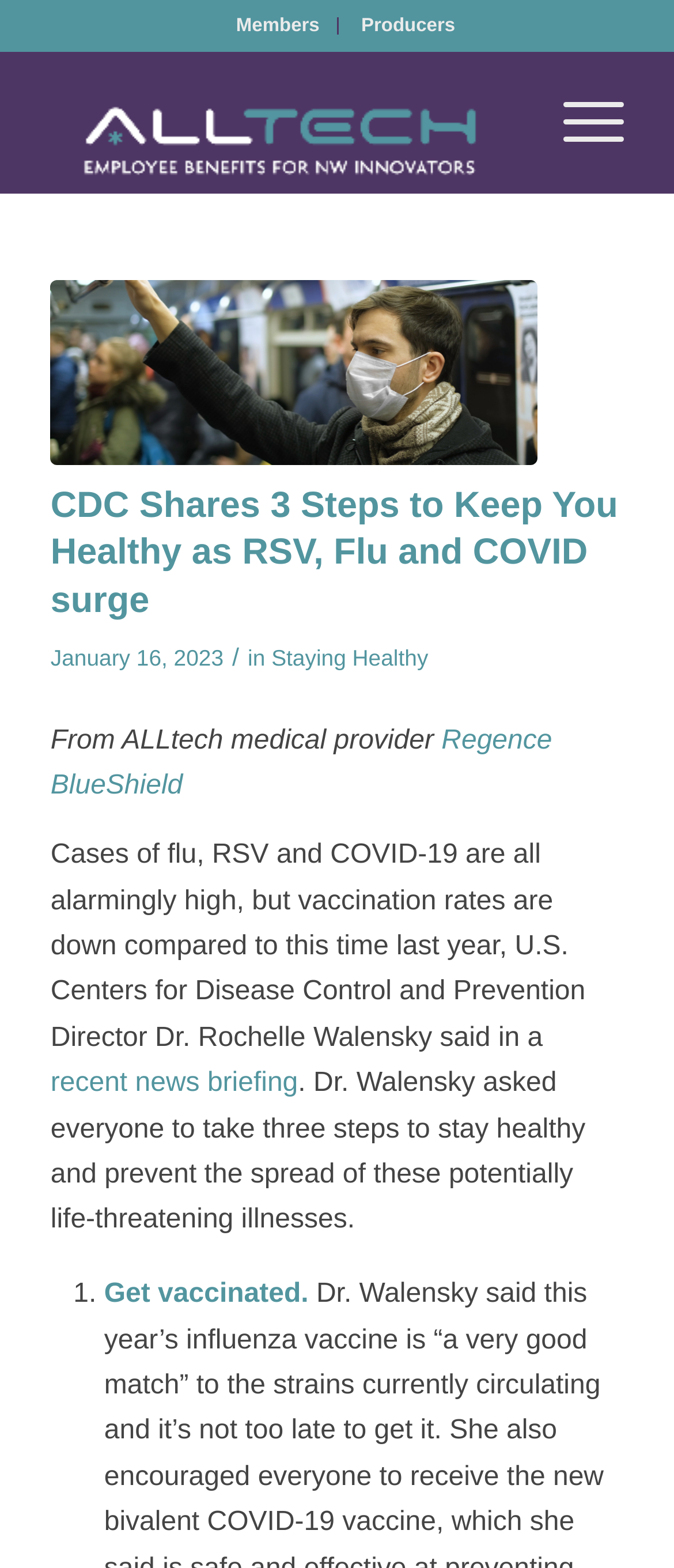Locate the primary heading on the webpage and return its text.

CDC Shares 3 Steps to Keep You Healthy as RSV, Flu and COVID surge